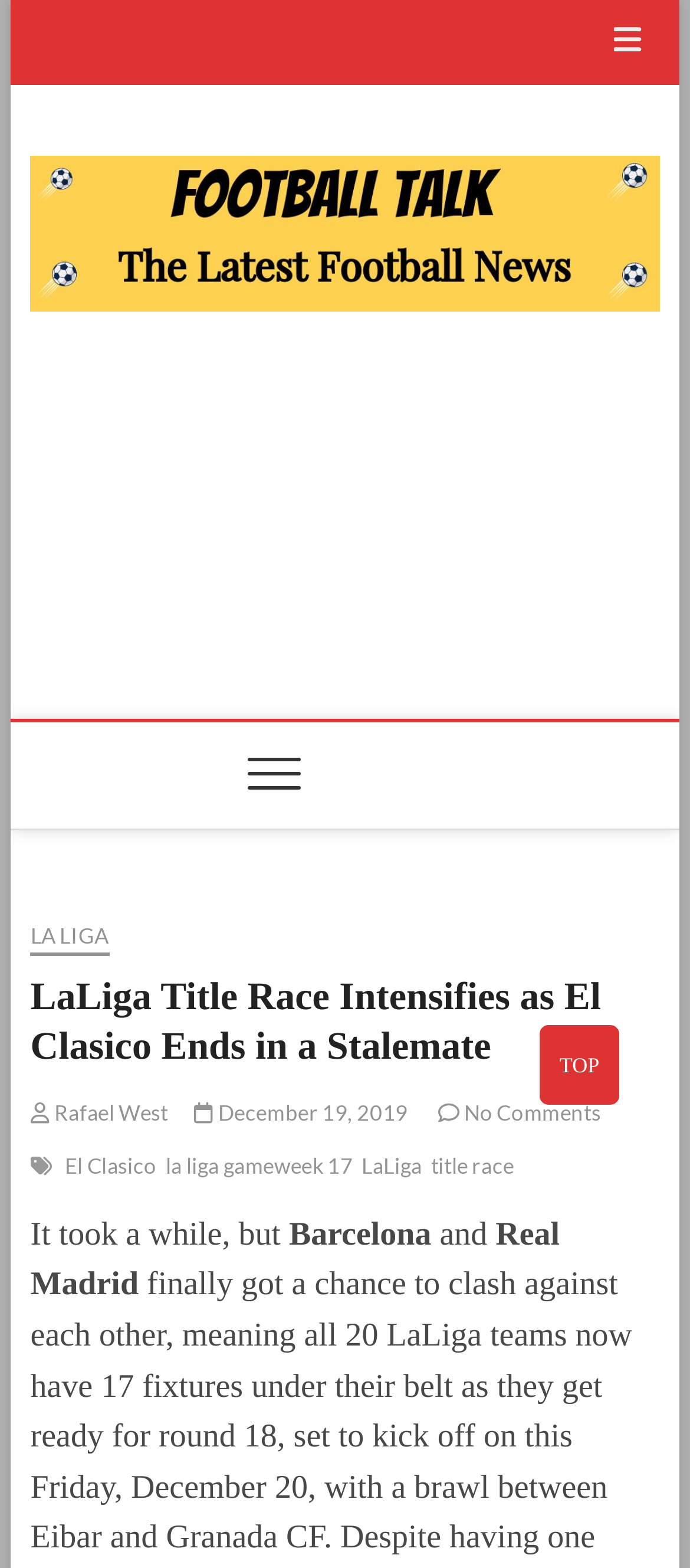What is the name of the website?
Look at the image and respond with a one-word or short-phrase answer.

FootballTalk.org